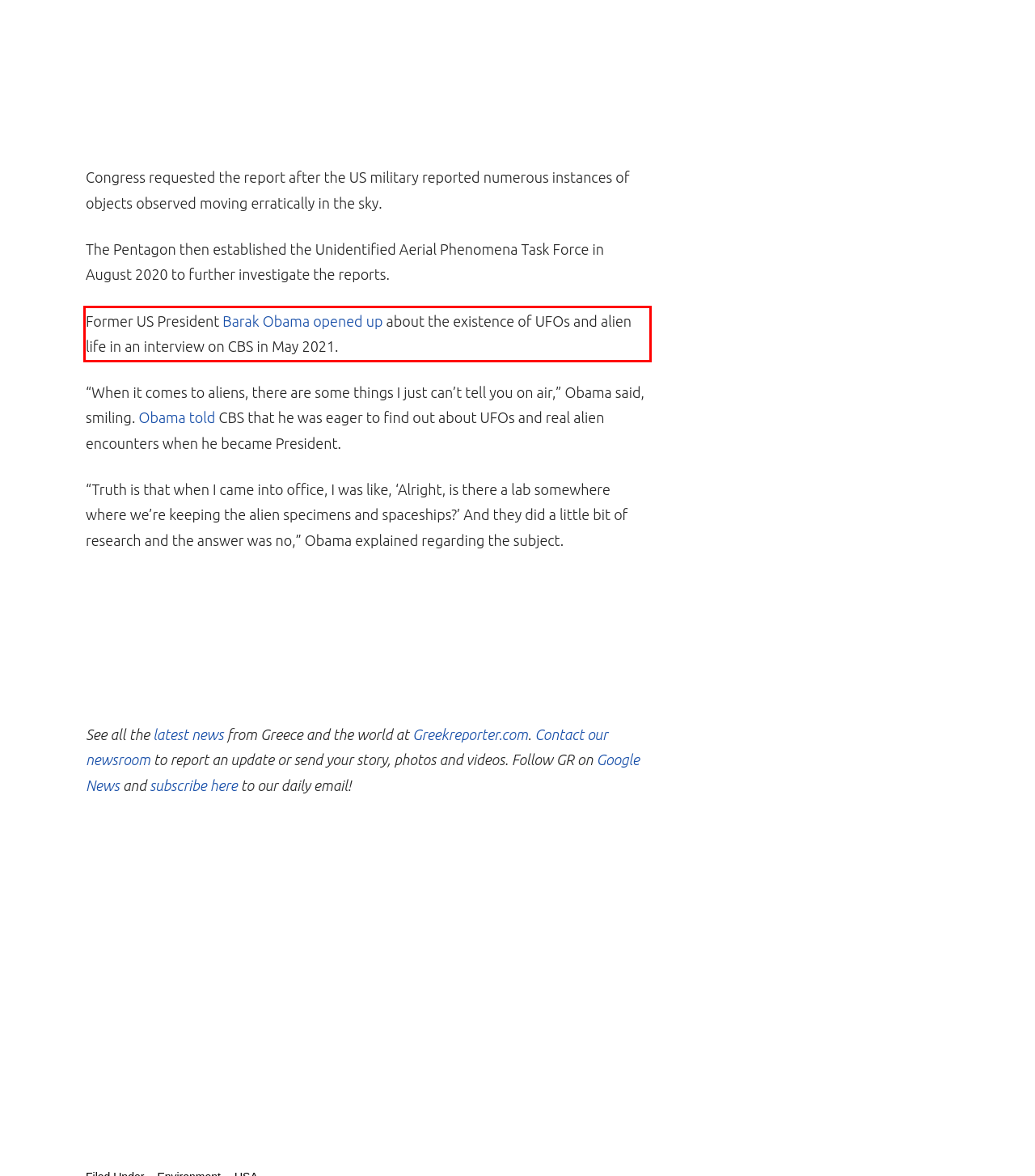Please examine the webpage screenshot containing a red bounding box and use OCR to recognize and output the text inside the red bounding box.

Former US President Barak Obama opened up about the existence of UFOs and alien life in an interview on CBS in May 2021.